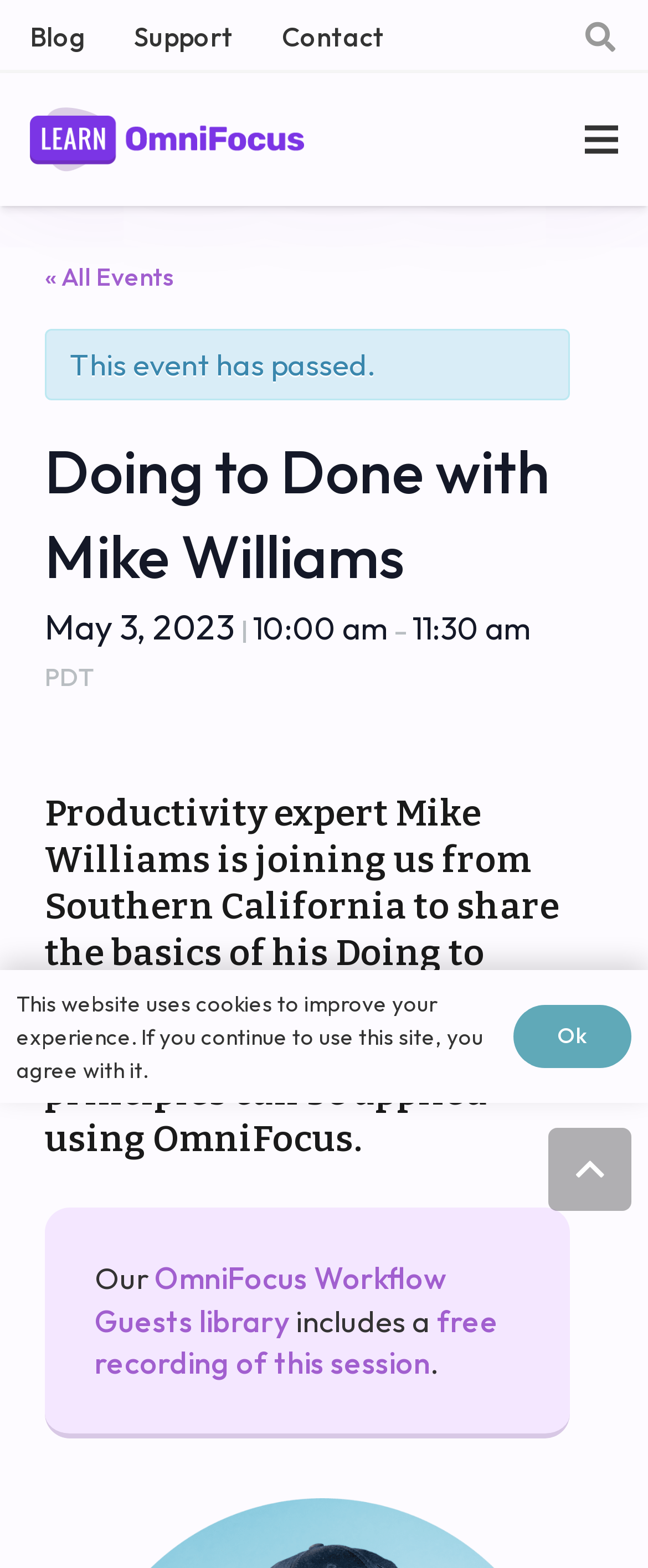Respond to the question below with a single word or phrase:
What is the topic of the event?

Doing to Done approach